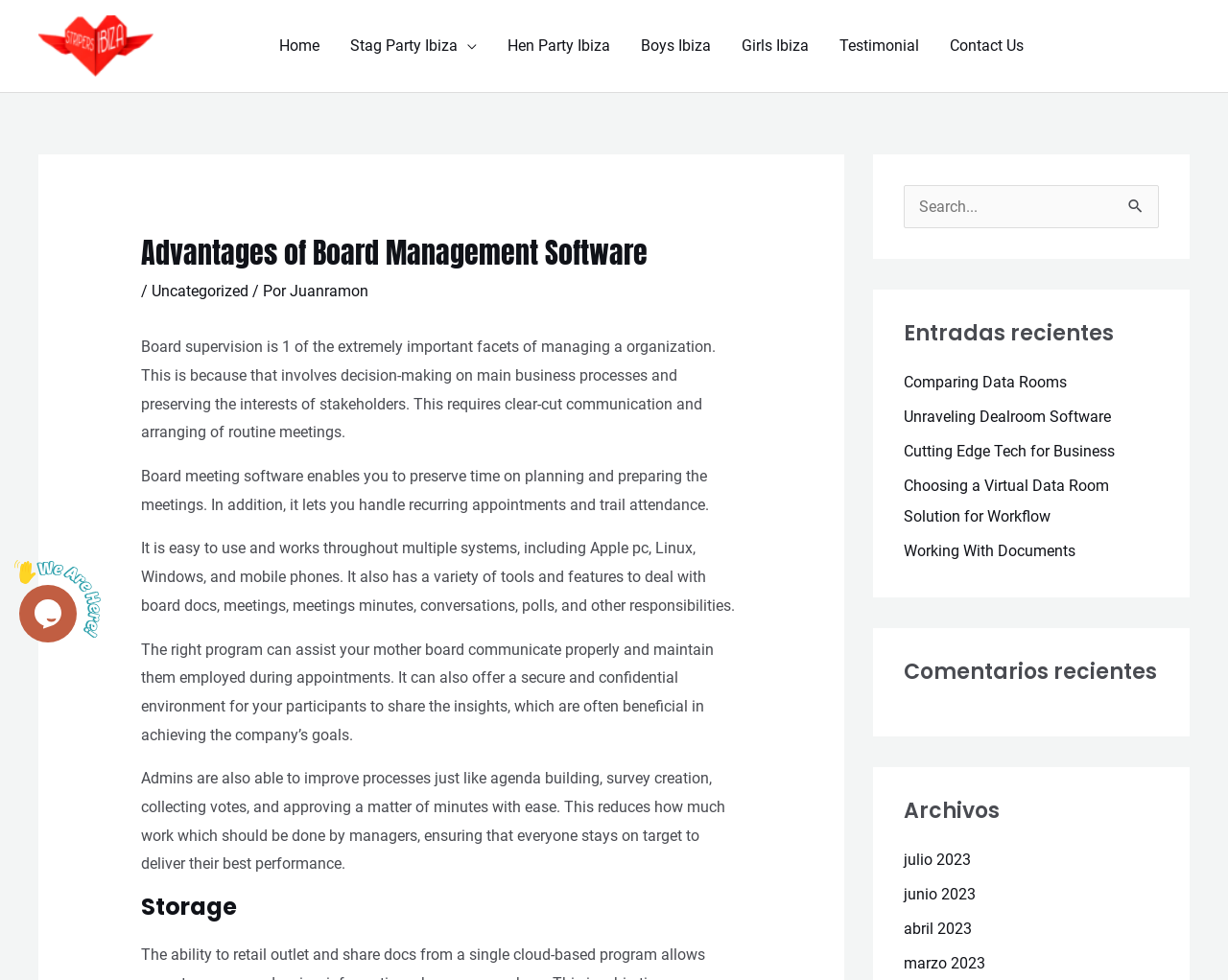Can you look at the image and give a comprehensive answer to the question:
What is the purpose of the search bar?

The search bar is located in the middle of the page and has a label 'Buscar por:'. This suggests that users can enter keywords or phrases to search for specific content within the website.